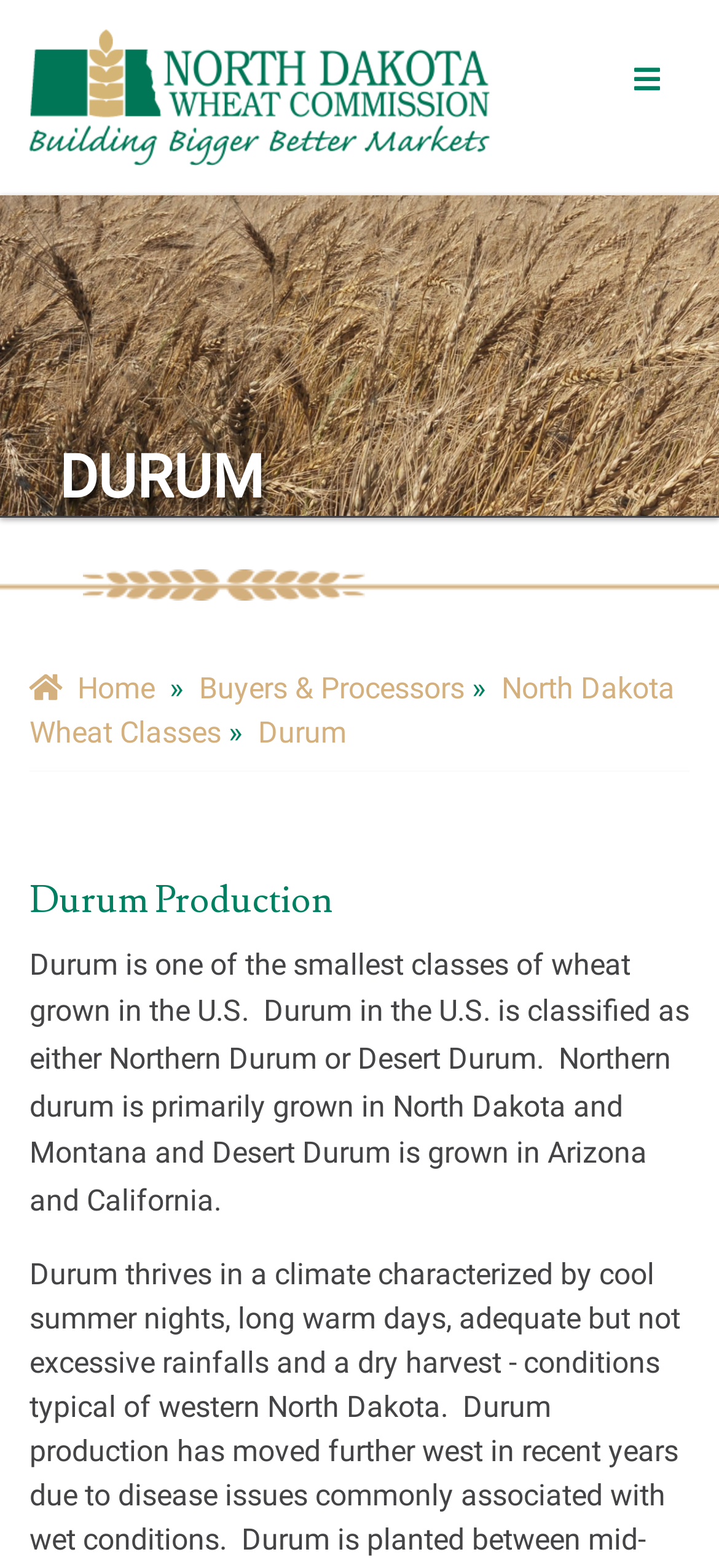Give a concise answer of one word or phrase to the question: 
How many menu items are under the Buyers & Processors category?

Not specified